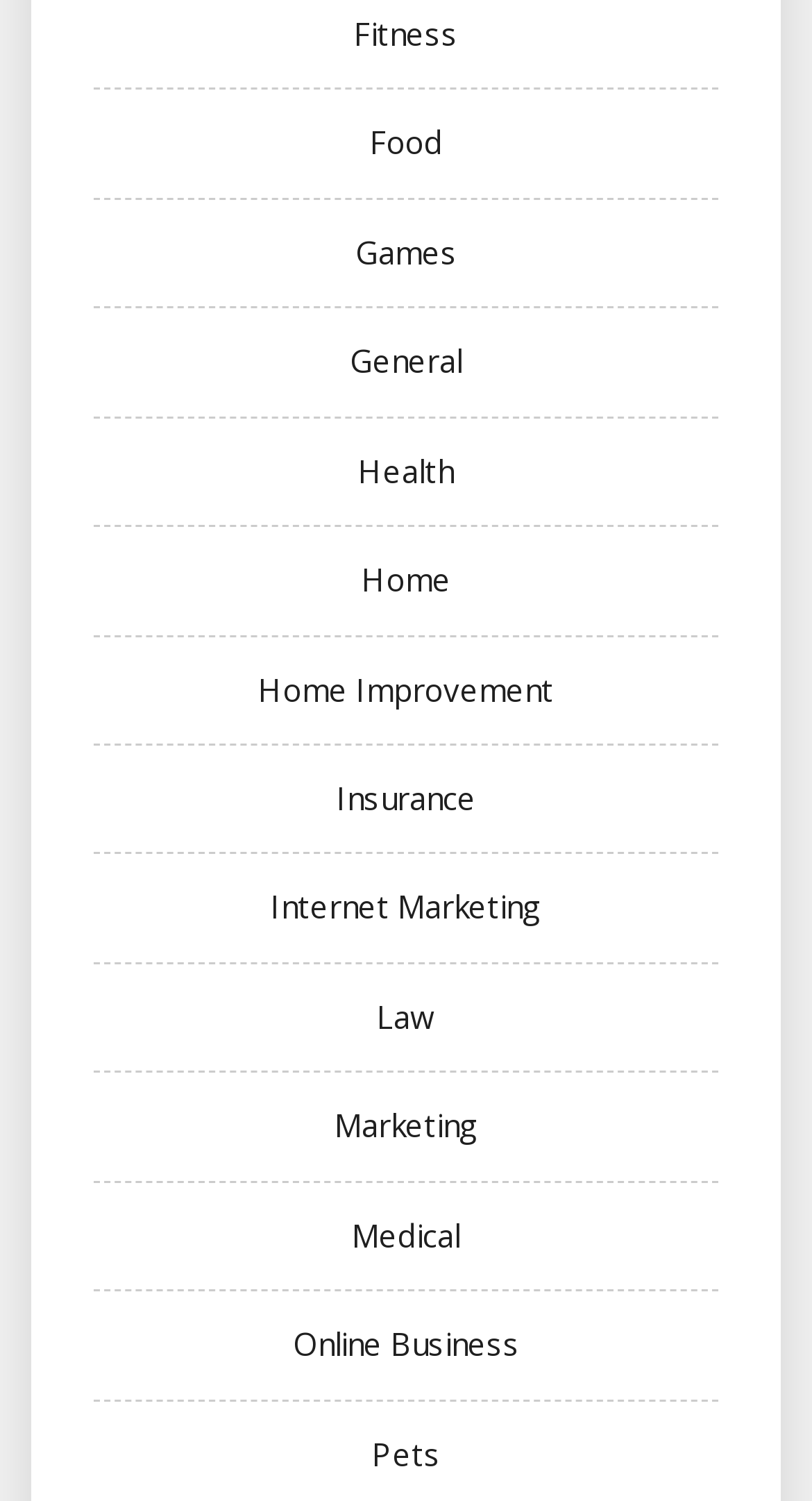Can you find the bounding box coordinates for the element to click on to achieve the instruction: "visit Food page"?

[0.455, 0.081, 0.545, 0.109]